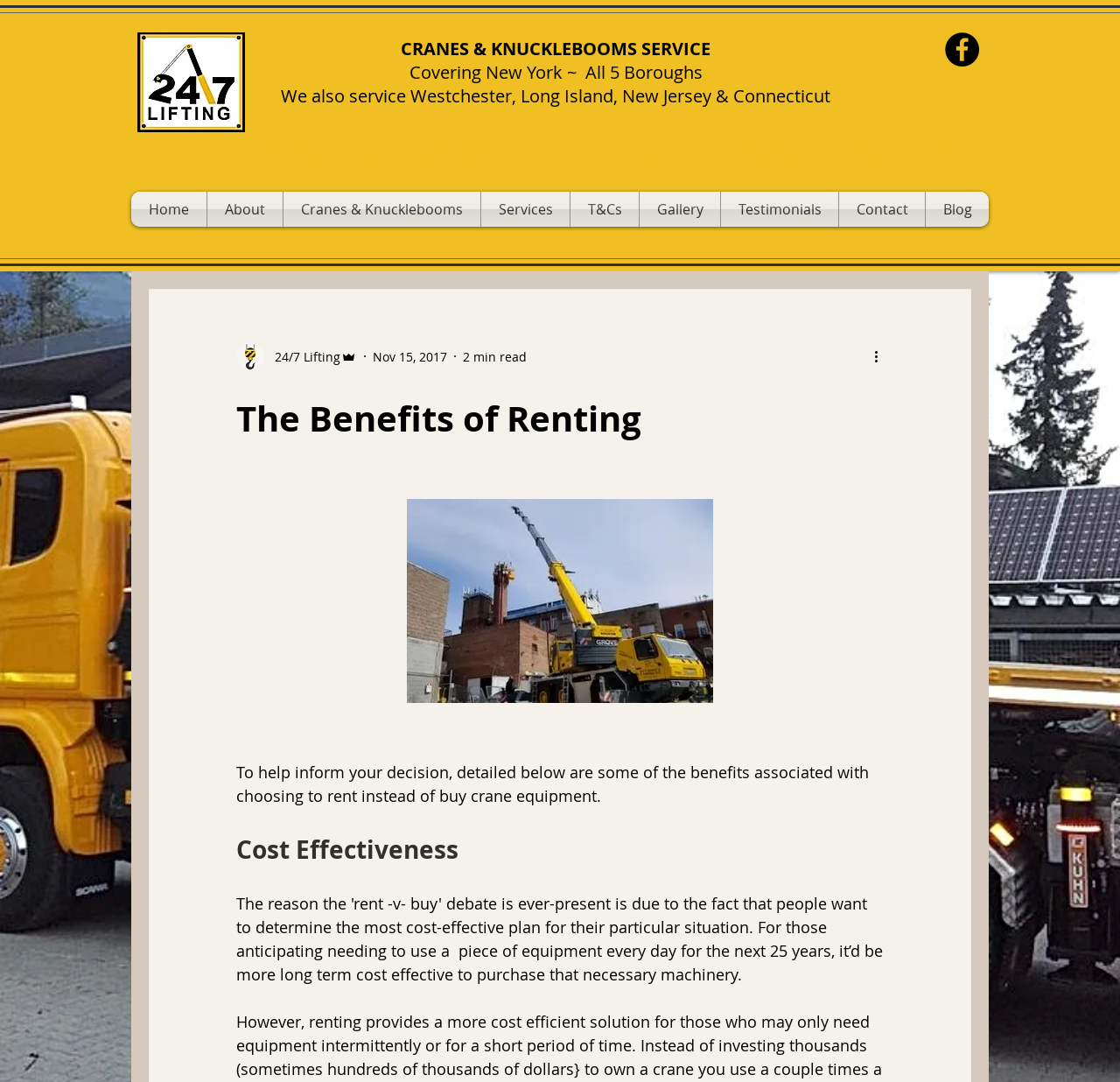Give an extensive and precise description of the webpage.

The webpage appears to be a blog or article page focused on the benefits of renting crane equipment. At the top of the page, there is a large image of cranes and knucklebooms, accompanied by a heading that reads "CRANES & KNUCKLEBOOMS SERVICE" and a subheading that mentions the service area, including New York City and surrounding regions.

Below the image, there is a social media bar with a Facebook link, and a navigation menu with links to various sections of the website, including Home, About, Cranes & Knucklebooms, Services, T&Cs, Gallery, Testimonials, Contact, and Blog.

The main content of the page is divided into sections, with headings that highlight the benefits of renting crane equipment. The first section is titled "The Benefits of Renting" and provides an introductory paragraph that explains the purpose of the article. This is followed by a section titled "Cost Effectiveness", which likely discusses the financial advantages of renting crane equipment.

Throughout the page, there are various UI elements, including images, links, and buttons. Some of these elements are positioned at the top of the page, while others are located in the middle or bottom sections. The overall layout is organized, with clear headings and concise text that makes it easy to navigate and read.